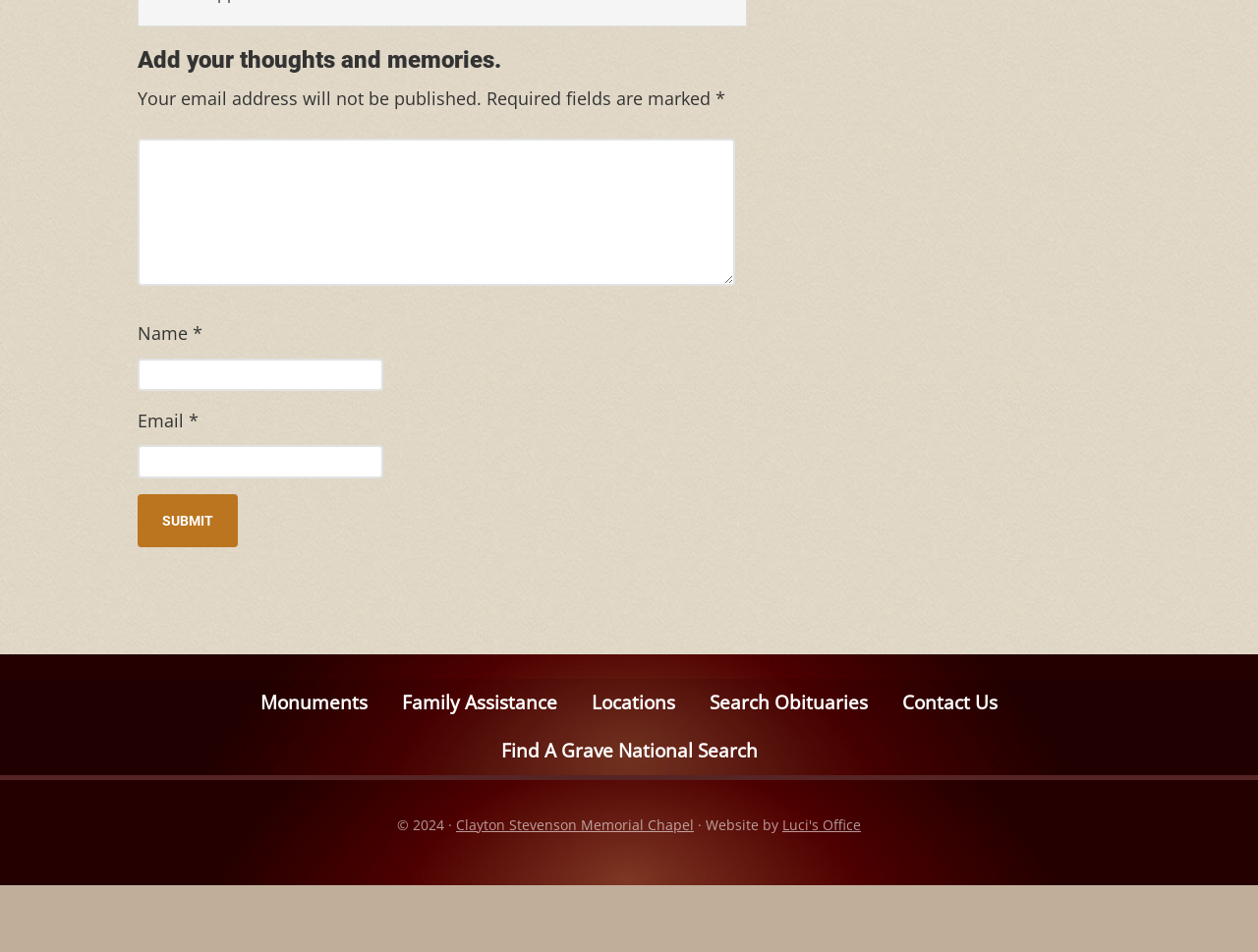Determine the bounding box coordinates of the clickable element to complete this instruction: "Submit your comment". Provide the coordinates in the format of four float numbers between 0 and 1, [left, top, right, bottom].

[0.109, 0.519, 0.189, 0.575]